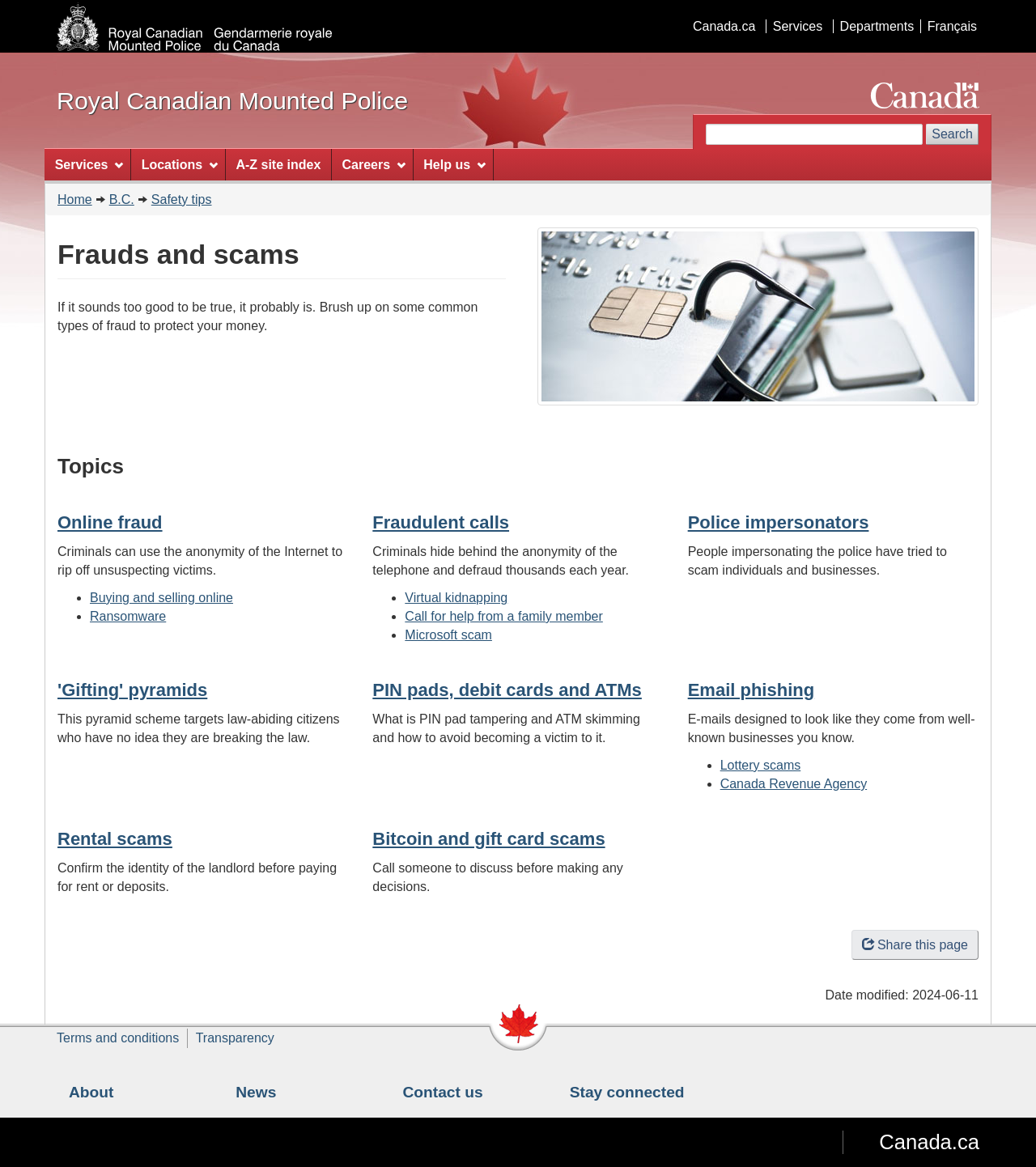Determine the bounding box coordinates for the area that should be clicked to carry out the following instruction: "Search website".

[0.681, 0.106, 0.891, 0.124]